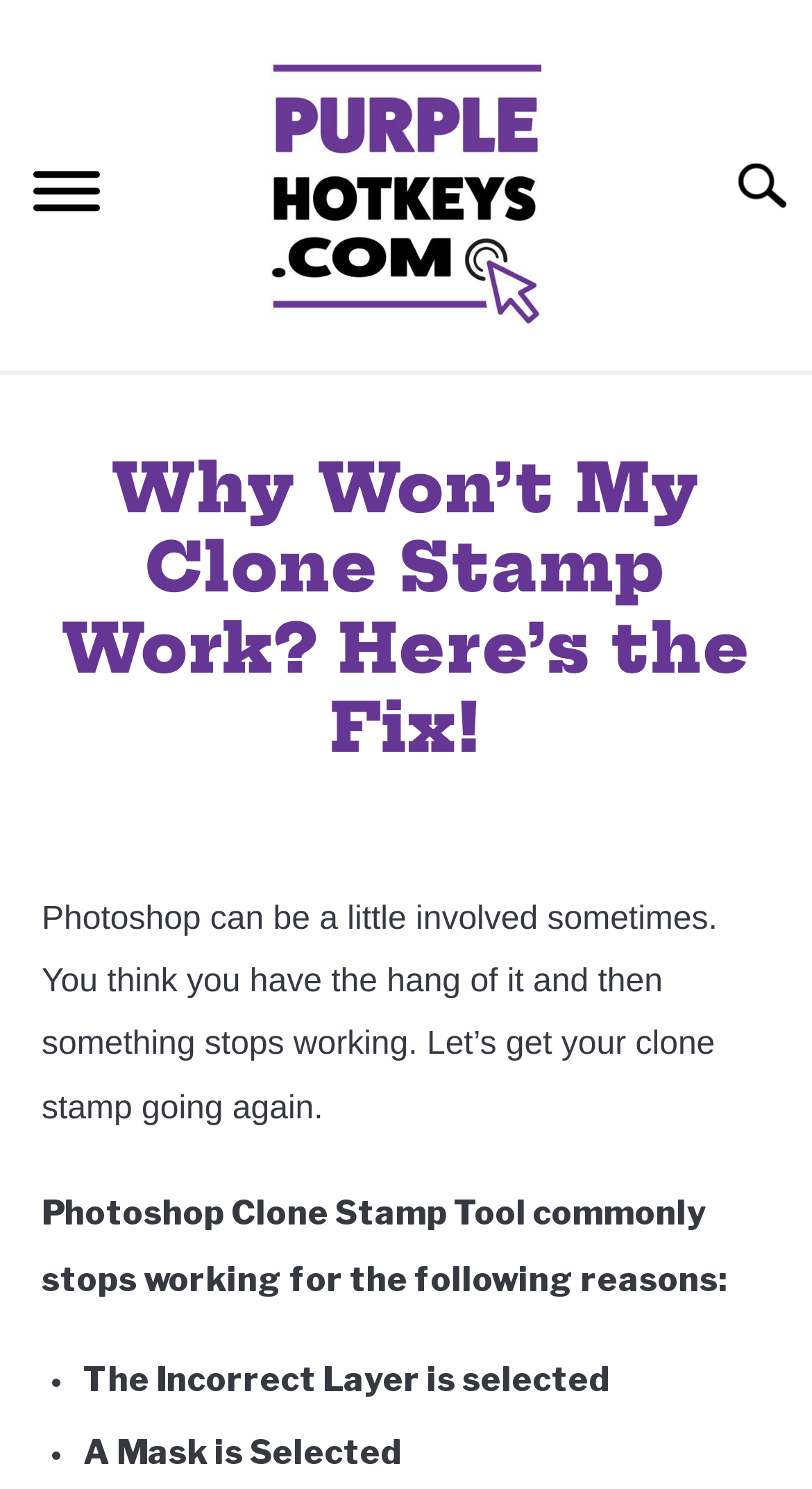Please identify the bounding box coordinates of the element I should click to complete this instruction: 'Go to the Photoshop page'. The coordinates should be given as four float numbers between 0 and 1, like this: [left, top, right, bottom].

[0.0, 0.41, 1.0, 0.476]